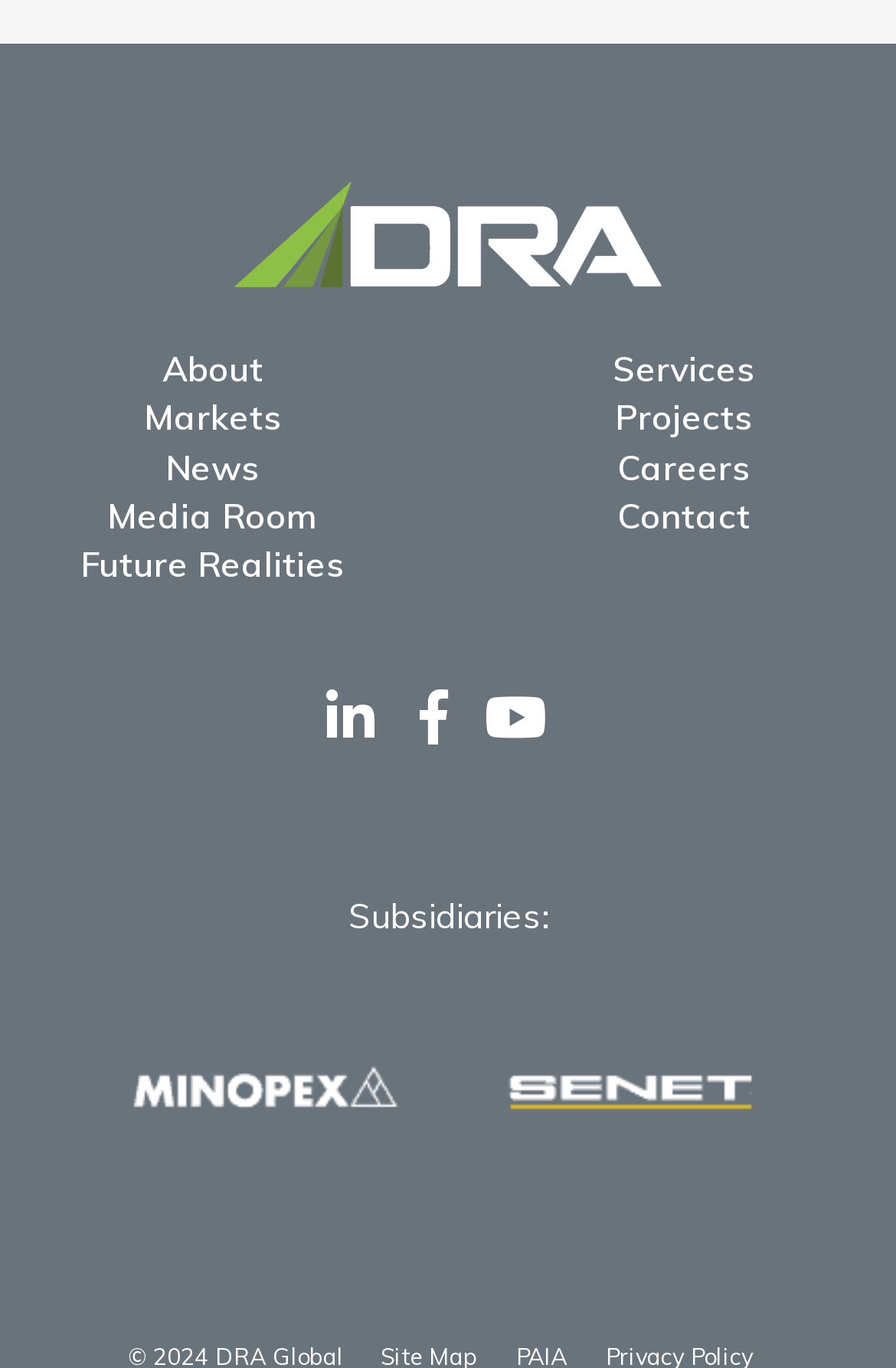Examine the image carefully and respond to the question with a detailed answer: 
How many social media links are there?

There are 3 social media links on the webpage, which are represented by icons and located on the right side of the webpage.